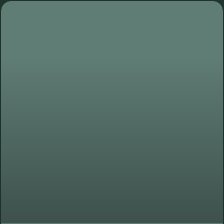Give a thorough caption for the picture.

The image associated with the project titled "Brand Identity Strategy HHS" showcases a professional and cohesive design that reflects the mission and values of Hamilton Health Sciences. This strategic design work emphasizes clarity and organization, crucial for conveying the brand's commitment to delivering exceptional healthcare. The image serves as a visual representation of the project, highlighting concepts such as innovation and community engagement. It is a key example featured under the "Past Projects" section, illustrating the breadth of work undertaken to enhance brand identity and communication strategies.